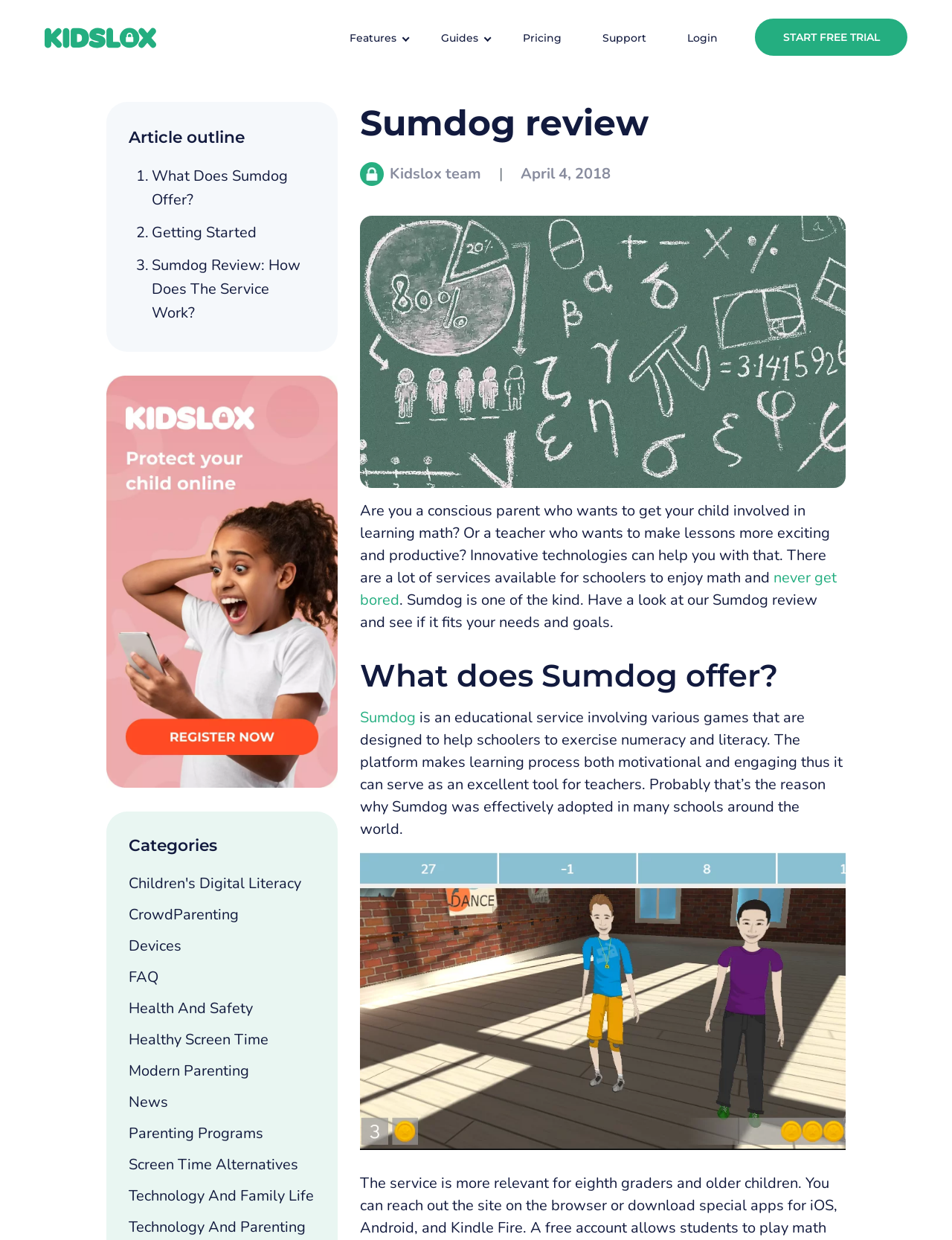Bounding box coordinates should be provided in the format (top-left x, top-left y, bottom-right x, bottom-right y) with all values between 0 and 1. Identify the bounding box for this UI element: Get In Touch

None